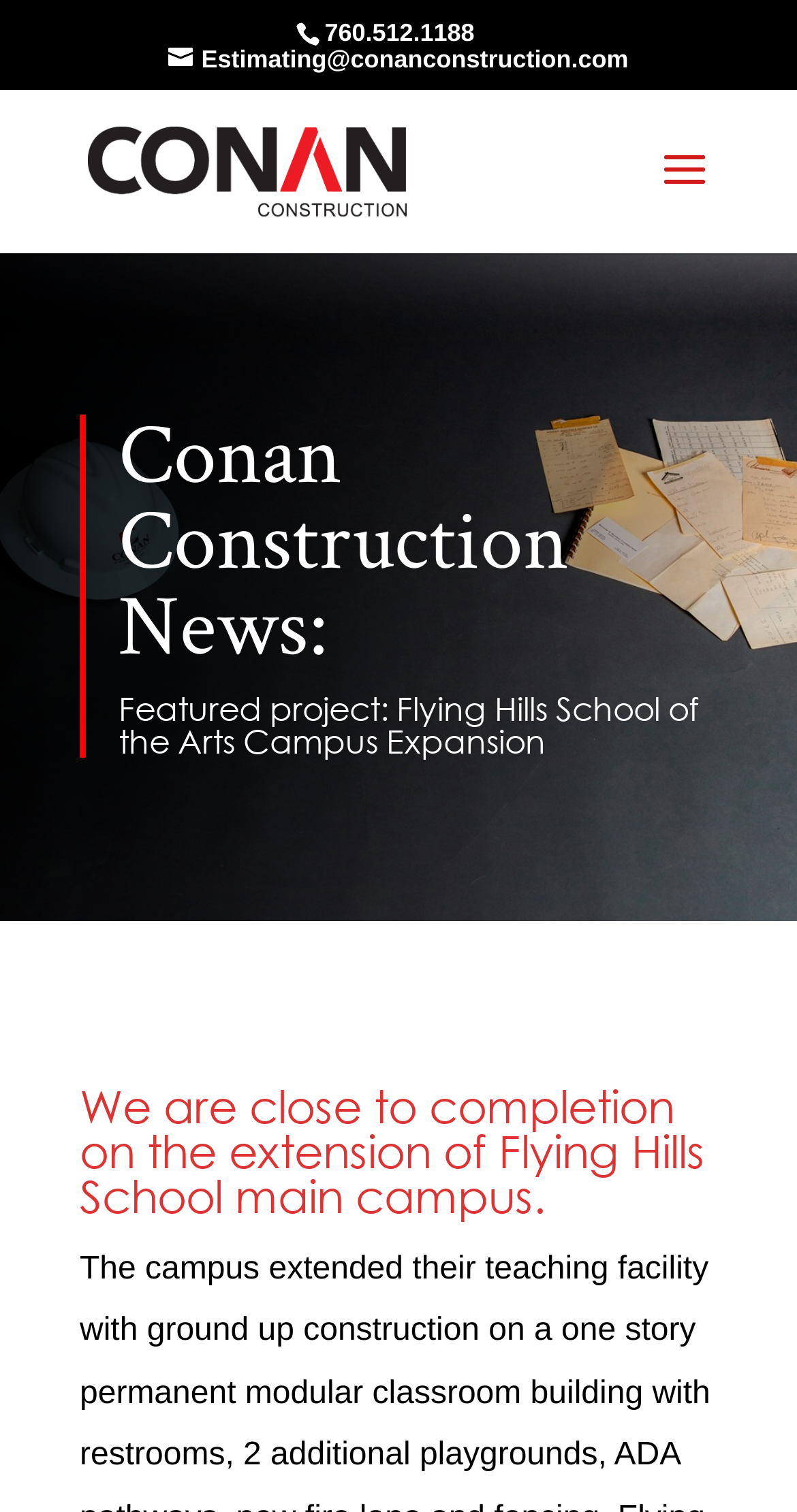What is the name of the company associated with the webpage?
Provide a detailed and well-explained answer to the question.

I found the company name by looking at the link element with the bounding box coordinates [0.11, 0.098, 0.51, 0.124], which contains the text 'Conan Construction', and also by looking at the image element with the bounding box coordinates [0.11, 0.084, 0.51, 0.143], which has the same text as its description.